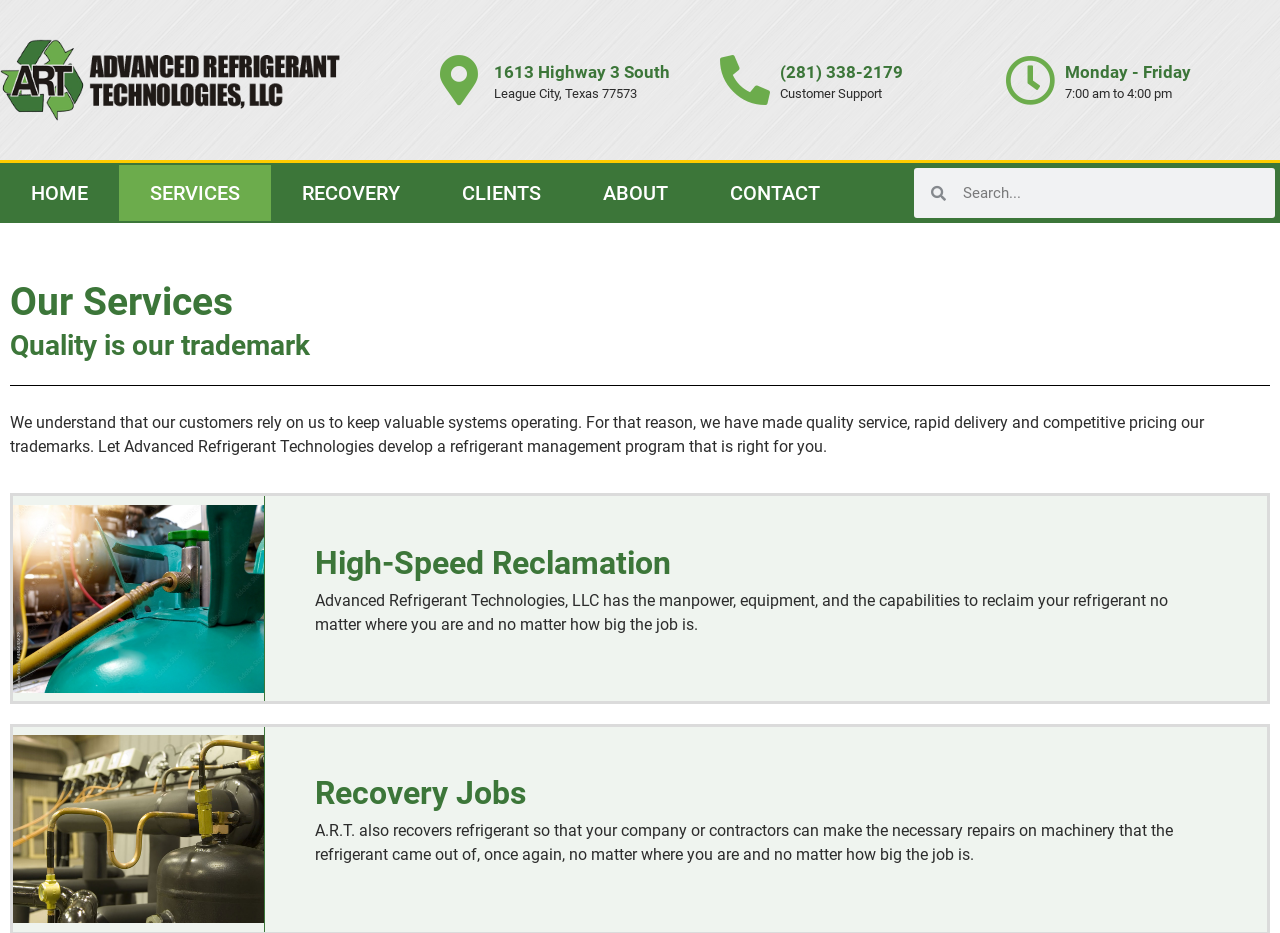Locate the bounding box coordinates of the UI element described by: "(281) 338-2179". The bounding box coordinates should consist of four float numbers between 0 and 1, i.e., [left, top, right, bottom].

[0.609, 0.066, 0.705, 0.088]